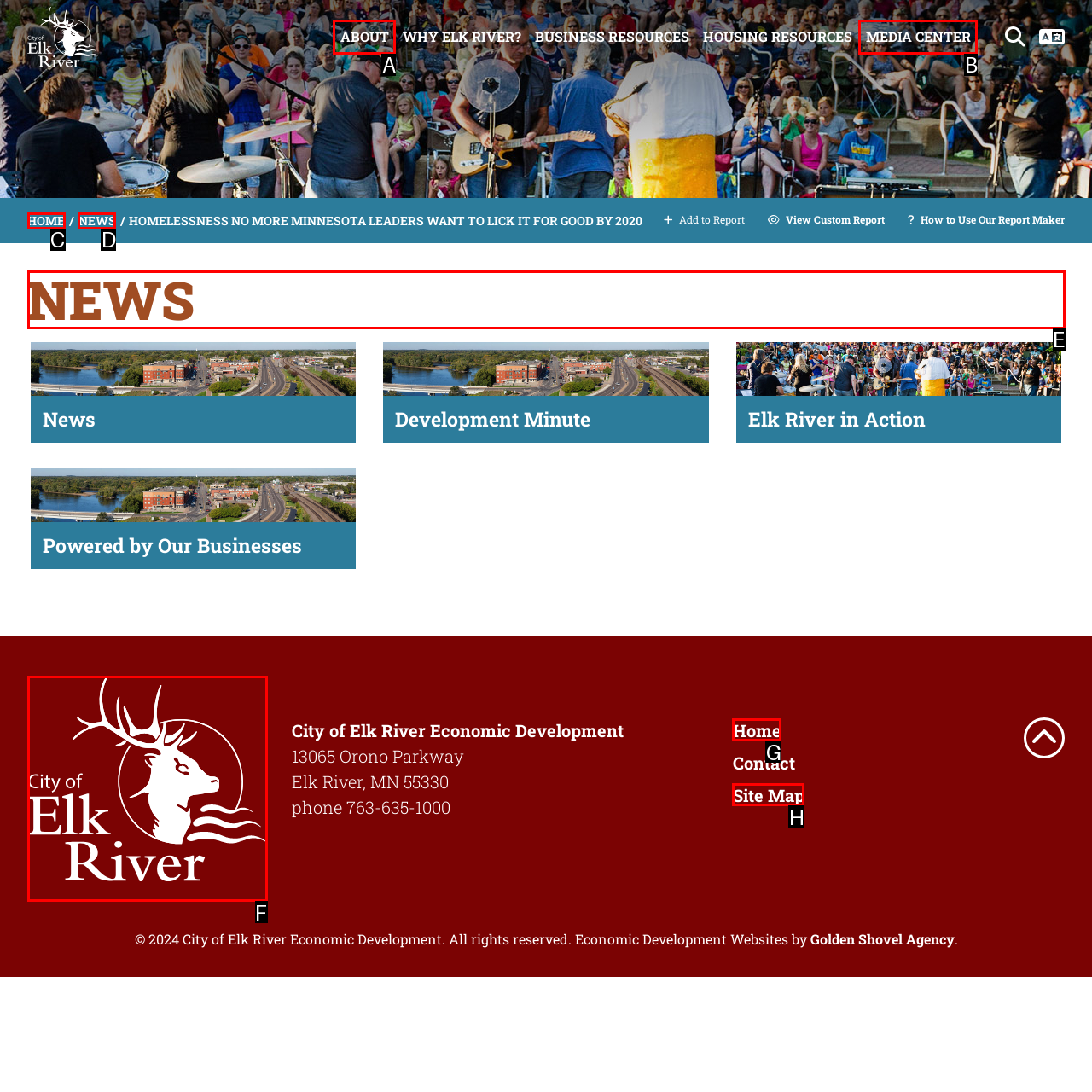Figure out which option to click to perform the following task: Read the NEWS
Provide the letter of the correct option in your response.

E